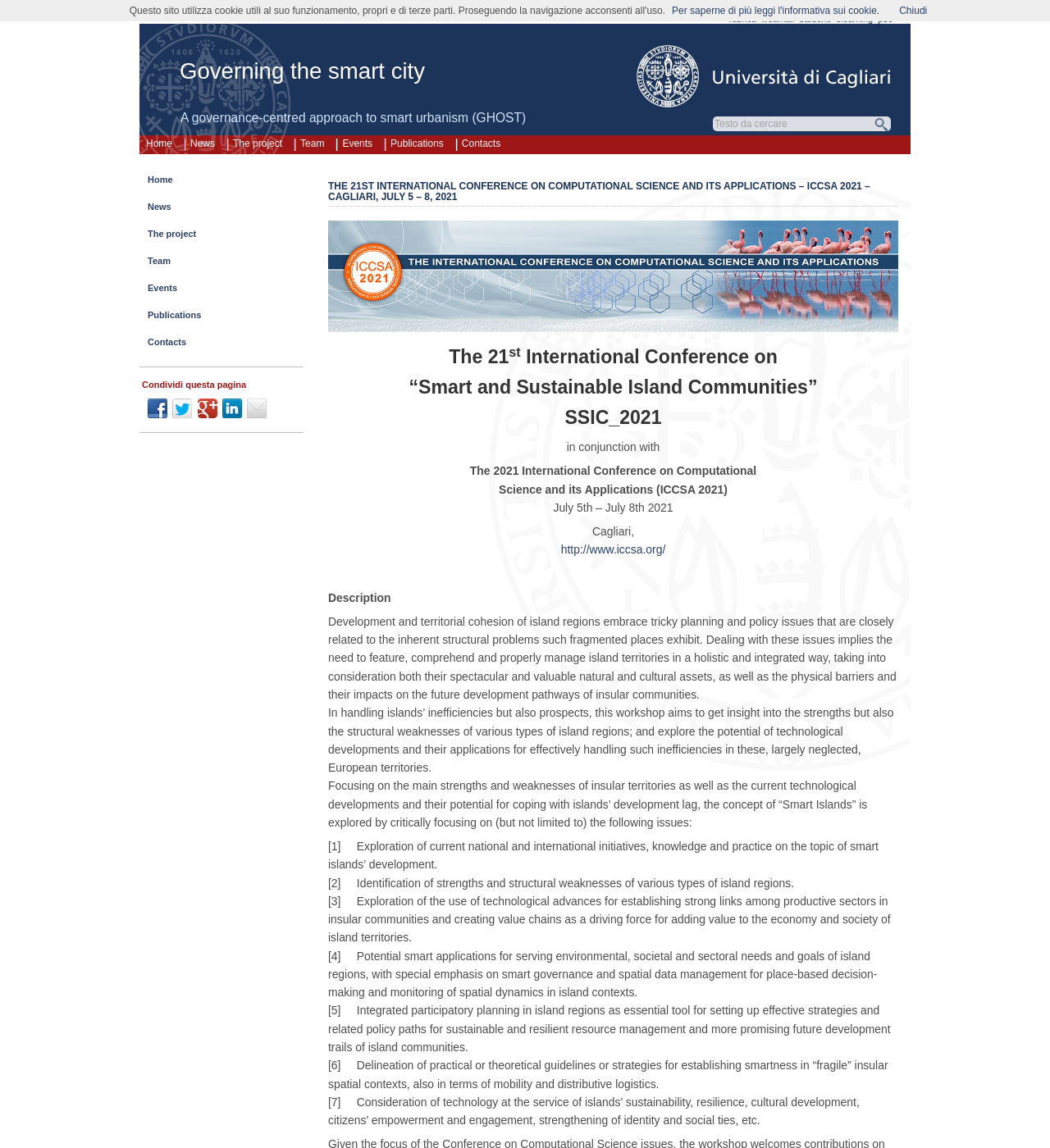What is the location of the conference?
Please analyze the image and answer the question with as much detail as possible.

The location of the conference is Cagliari as mentioned in the heading 'THE 21ST INTERNATIONAL CONFERENCE ON COMPUTATIONAL SCIENCE AND ITS APPLICATIONS – ICCSA 2021 – CAGLIARI, JULY 5 – 8, 2021' on the webpage.